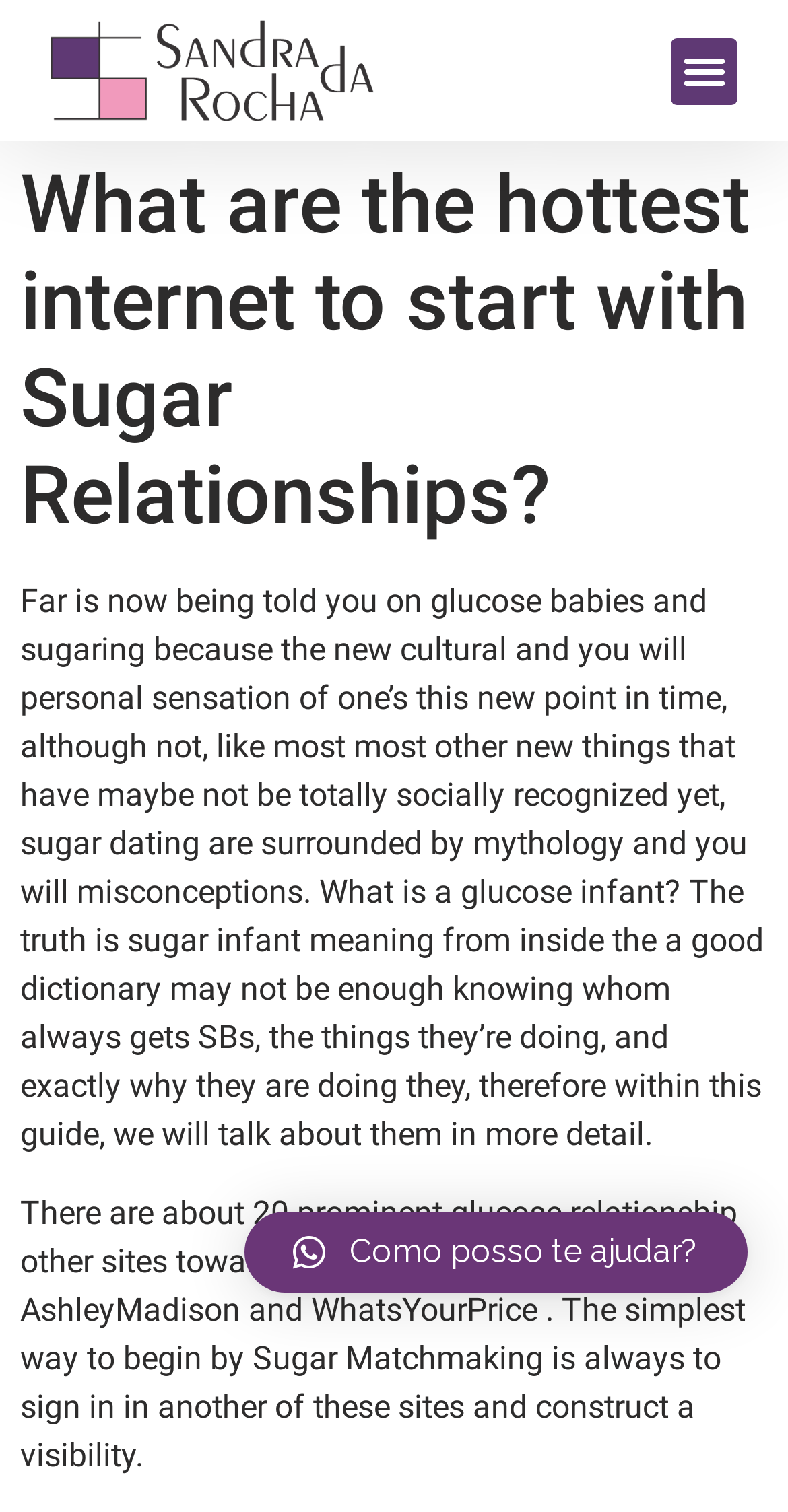What is the recommended way to start sugar dating?
Please provide a single word or phrase based on the screenshot.

Sign up on a website